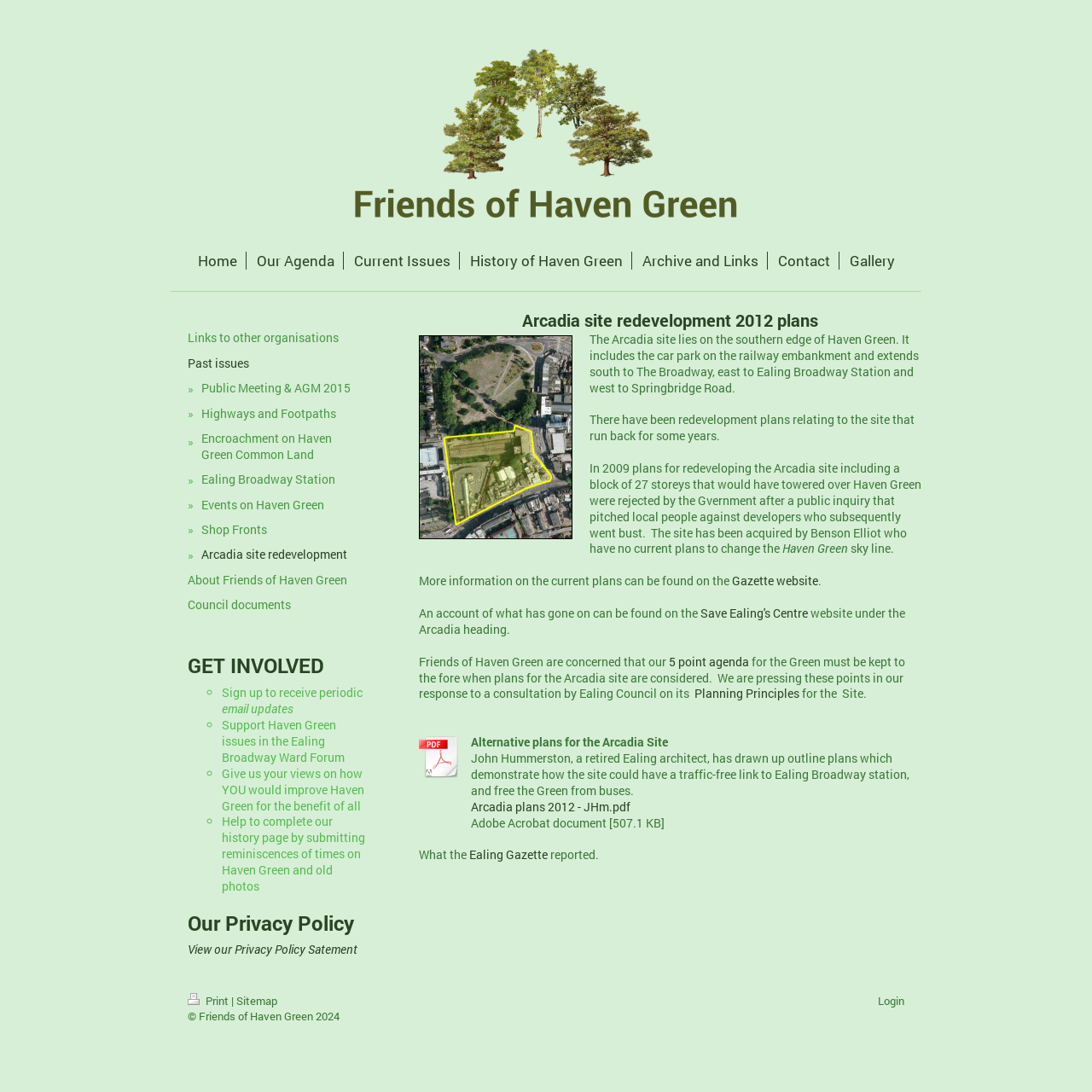Find the bounding box coordinates of the element you need to click on to perform this action: 'Download the 'Arcadia plans 2012 - JHm.pdf' file'. The coordinates should be represented by four float values between 0 and 1, in the format [left, top, right, bottom].

[0.431, 0.731, 0.577, 0.746]